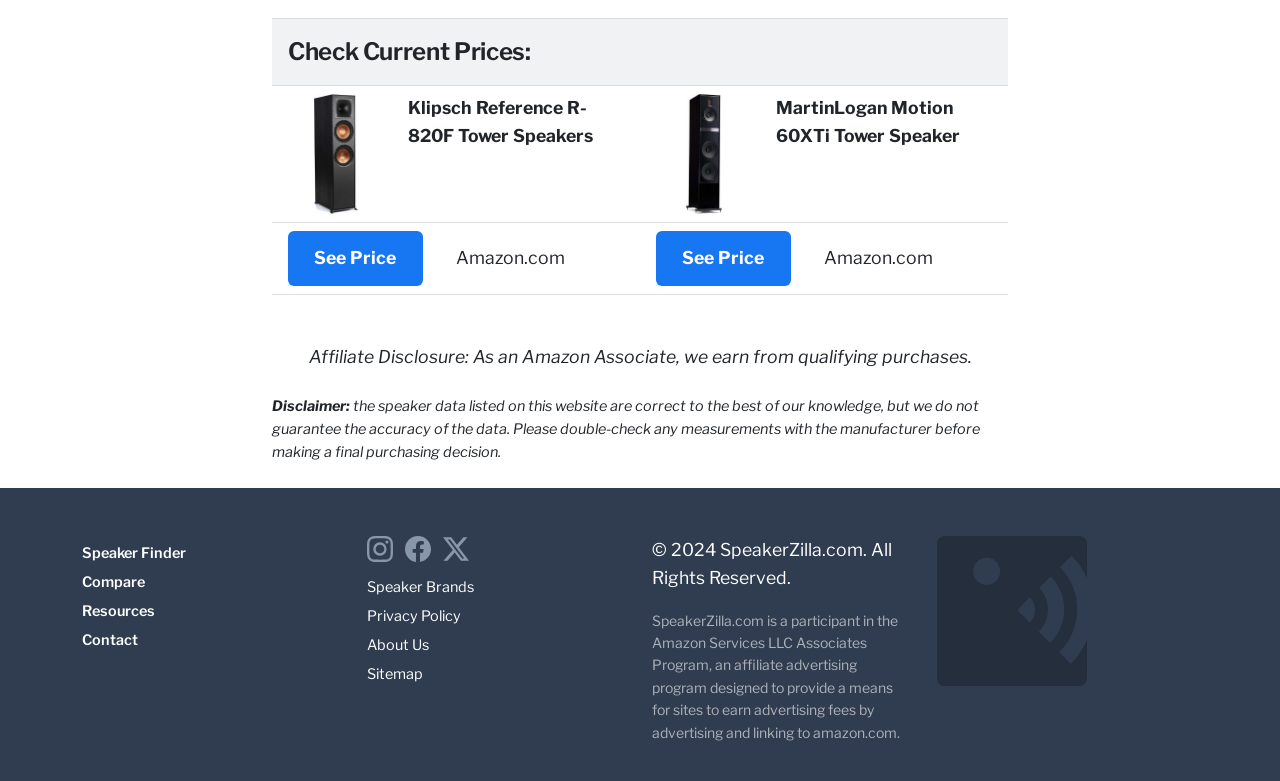Please provide a brief answer to the following inquiry using a single word or phrase:
What is the purpose of the 'Check Current Prices:' section?

To check prices